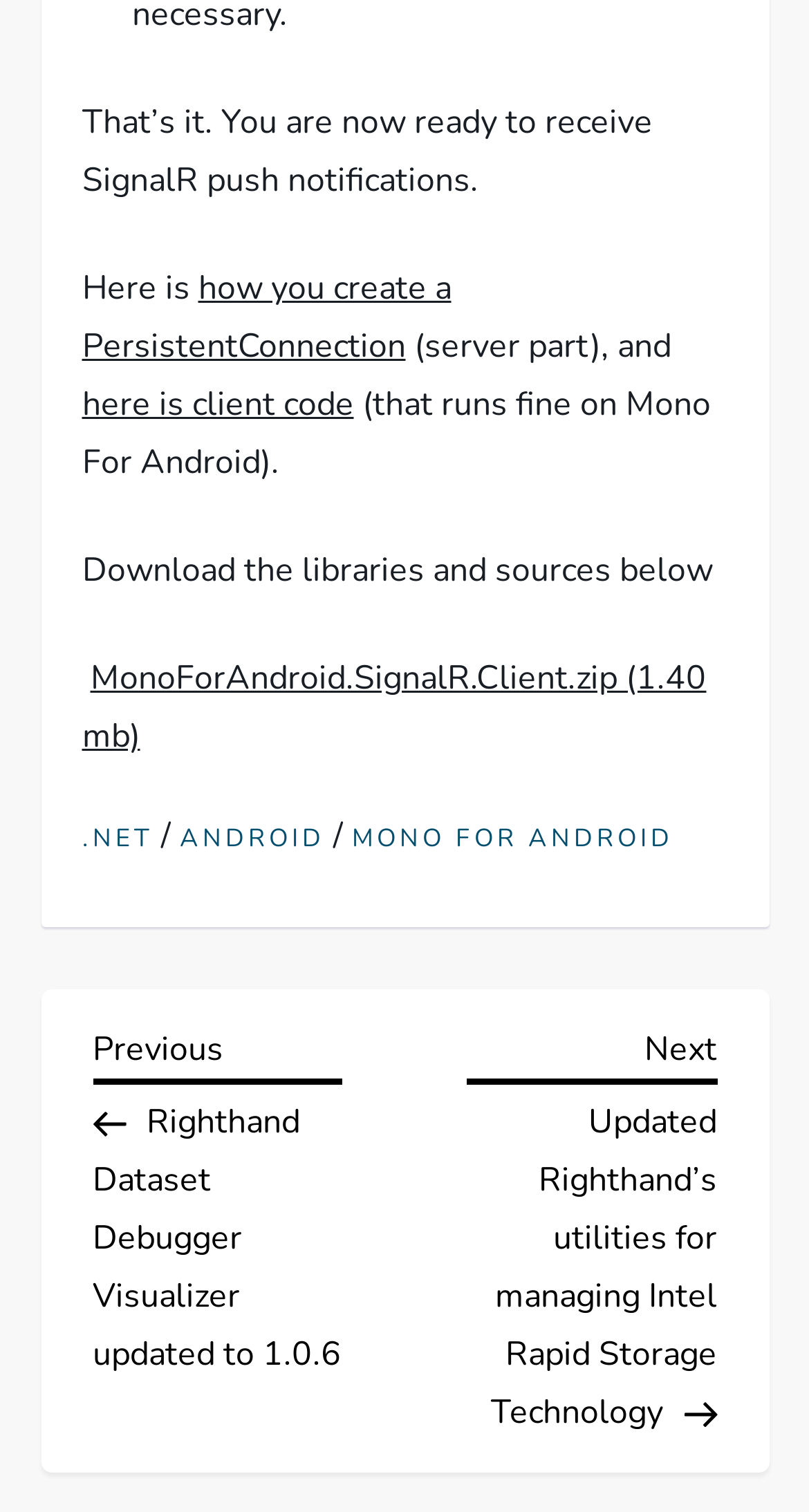Consider the image and give a detailed and elaborate answer to the question: 
What is the file name of the downloadable library?

The downloadable library is named 'MonoForAndroid.SignalR.Client.zip', which is indicated by the link text 'MonoForAndroid.SignalR.Client.zip (1.40 mb)'.